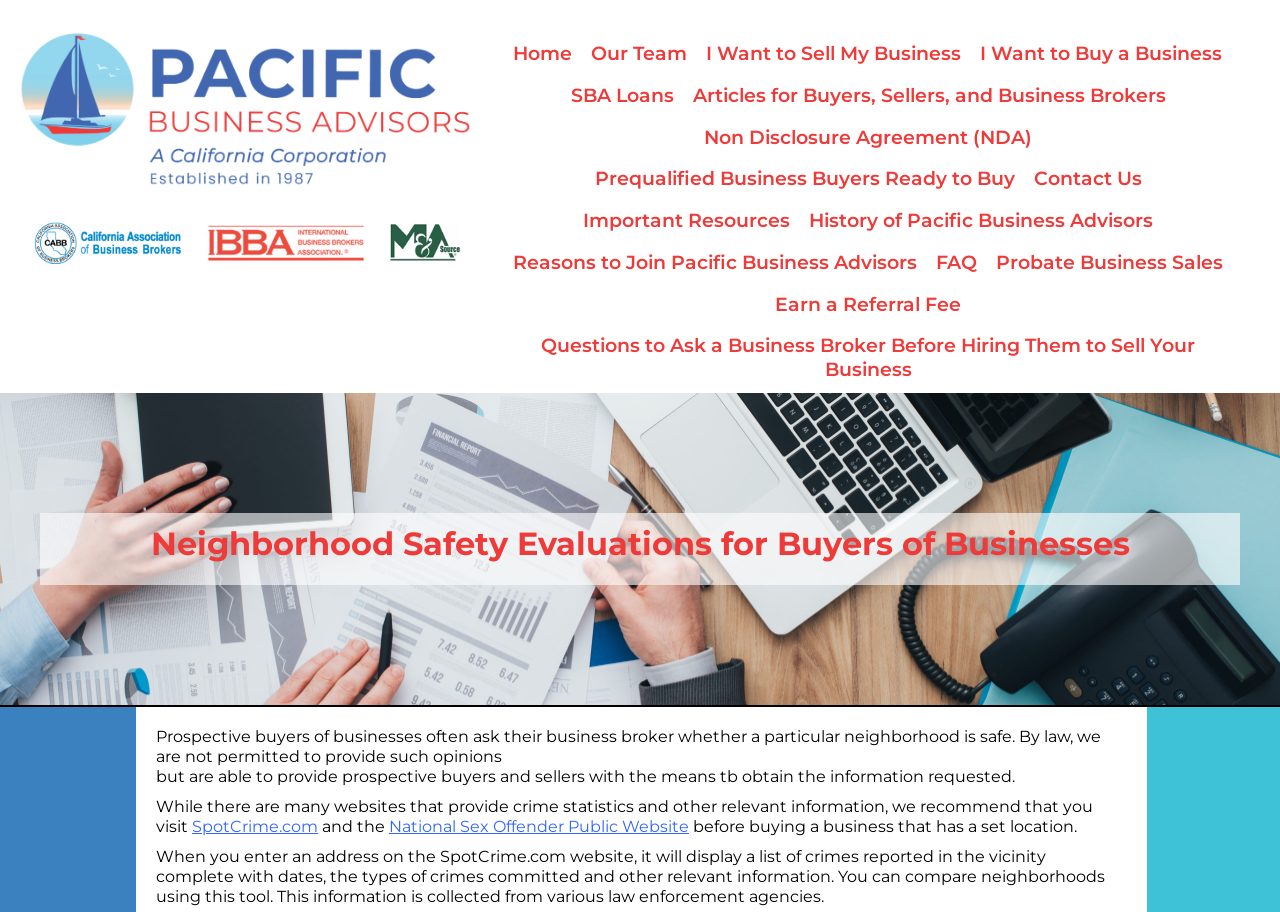Locate the coordinates of the bounding box for the clickable region that fulfills this instruction: "Go to I Want to Buy a Business".

[0.759, 0.036, 0.962, 0.082]